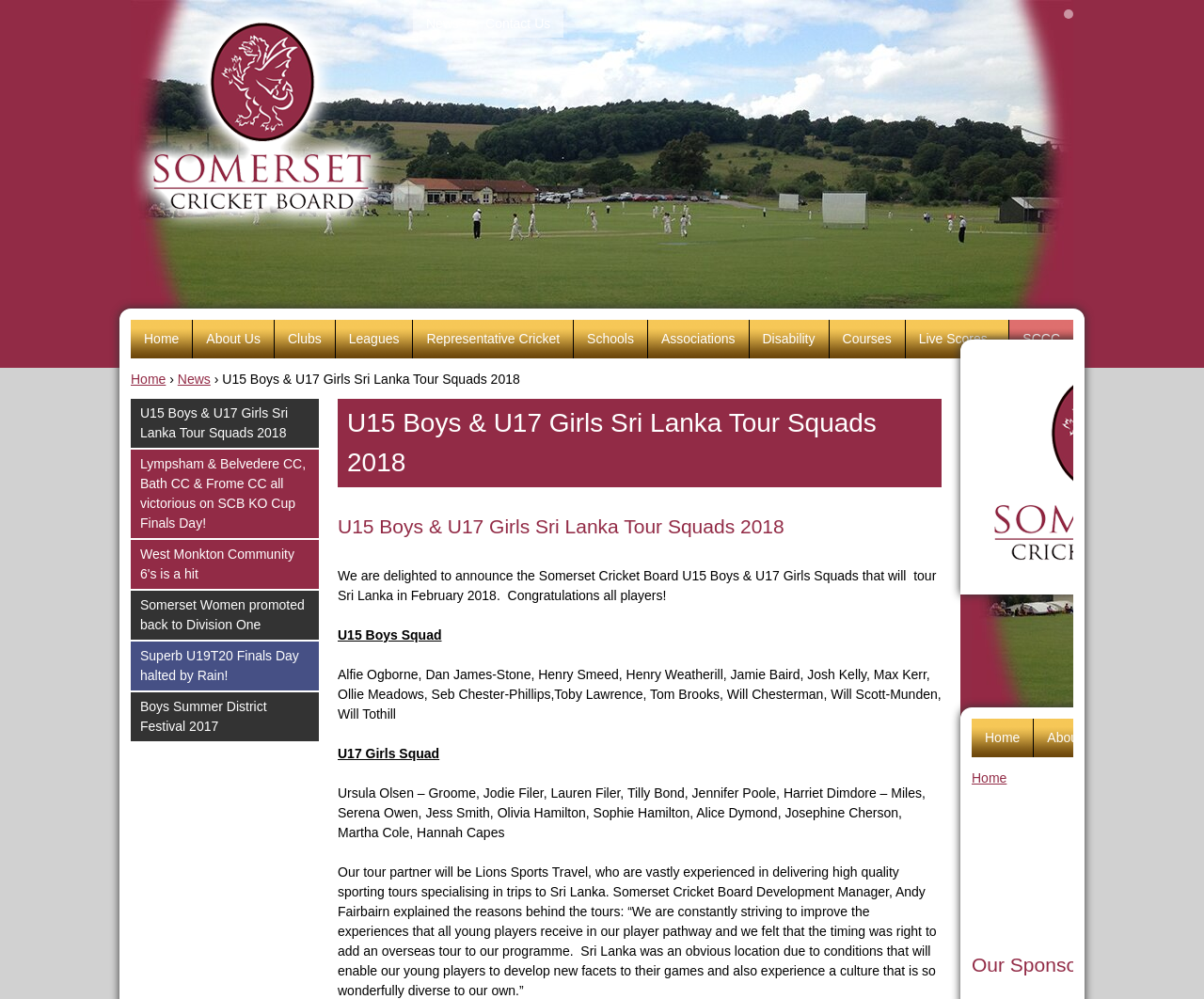Using the description: "About Us", determine the UI element's bounding box coordinates. Ensure the coordinates are in the format of four float numbers between 0 and 1, i.e., [left, top, right, bottom].

[0.171, 0.331, 0.216, 0.347]